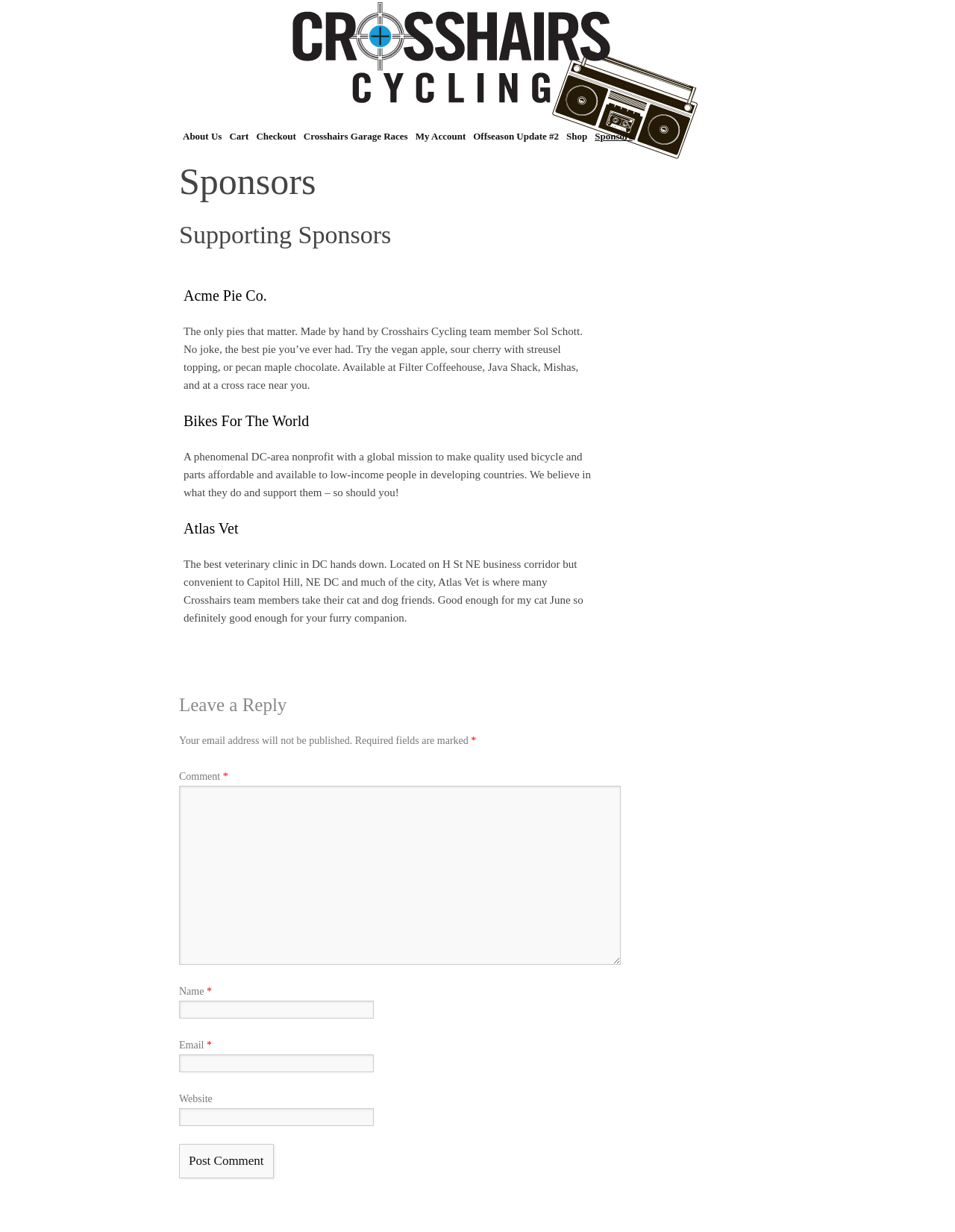Locate the coordinates of the bounding box for the clickable region that fulfills this instruction: "Visit the Acme Pie Co. website".

[0.192, 0.233, 0.279, 0.247]